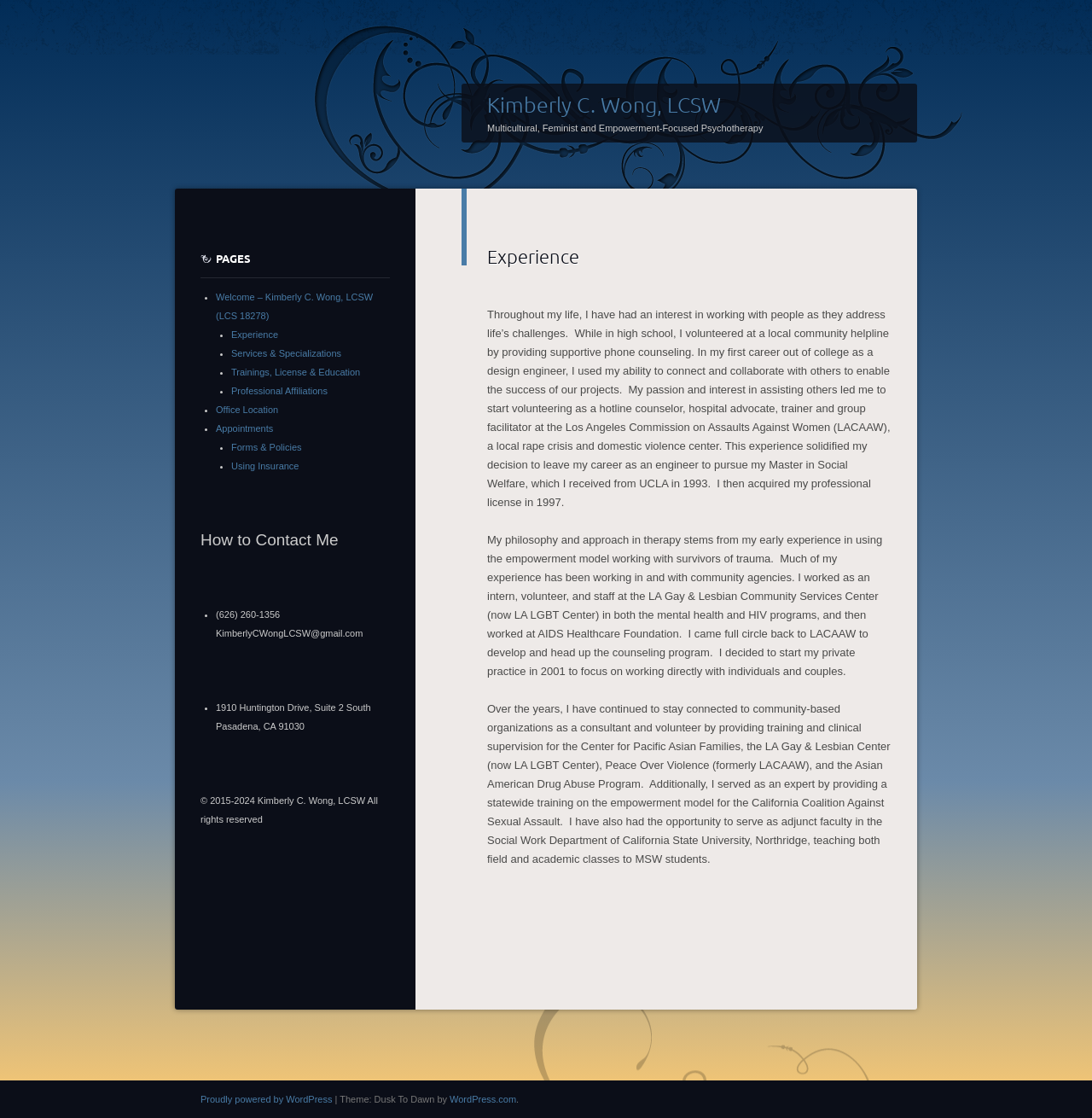Produce an elaborate caption capturing the essence of the webpage.

This webpage is about Kimberly C. Wong, a licensed clinical social worker (LCSW). At the top of the page, there is a heading with her name and profession. Below this, there is another heading that describes her approach to psychotherapy, which is multicultural, feminist, and empowerment-focused.

The main content of the page is divided into two sections. On the left side, there is a list of links to different pages, including "Welcome", "Experience", "Services & Specializations", and others. These links are organized in a vertical list with bullet points.

On the right side, there is a long article that describes Kimberly's experience and approach to therapy. The article is divided into four paragraphs, each describing a different aspect of her experience and philosophy. The first paragraph describes her early interest in working with people and her decision to pursue a career in social work. The second paragraph describes her experience working with community agencies and her approach to therapy, which is based on the empowerment model. The third paragraph describes her continued involvement with community-based organizations and her experience as an adjunct faculty member. The fourth paragraph is not present in the provided accessibility tree.

At the bottom of the page, there is a section with contact information, including a phone number, email address, and physical address. There is also a copyright notice and a link to the WordPress website, which is the platform used to create the site.